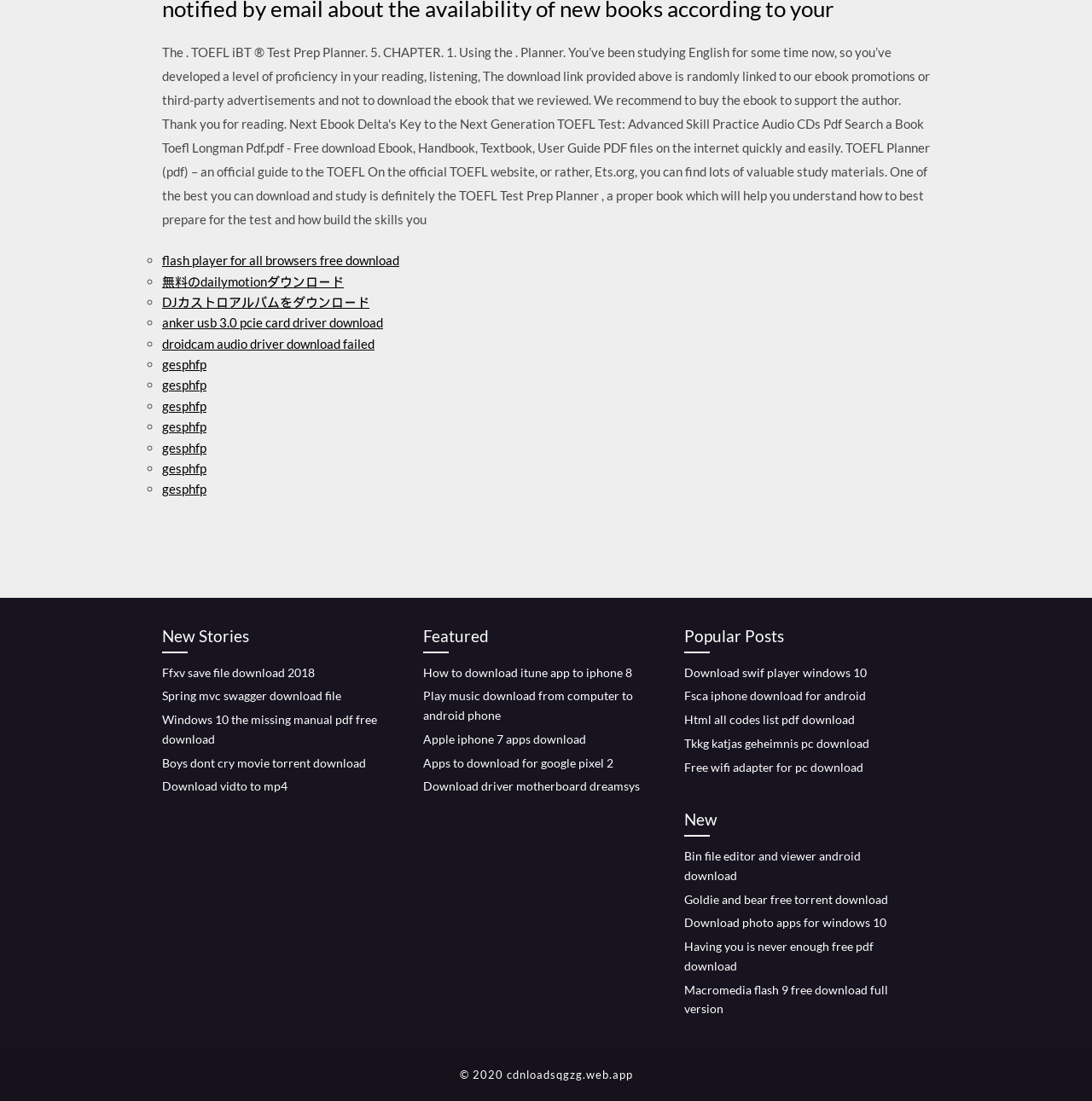Give the bounding box coordinates for this UI element: "gesphfp". The coordinates should be four float numbers between 0 and 1, arranged as [left, top, right, bottom].

[0.148, 0.437, 0.189, 0.451]